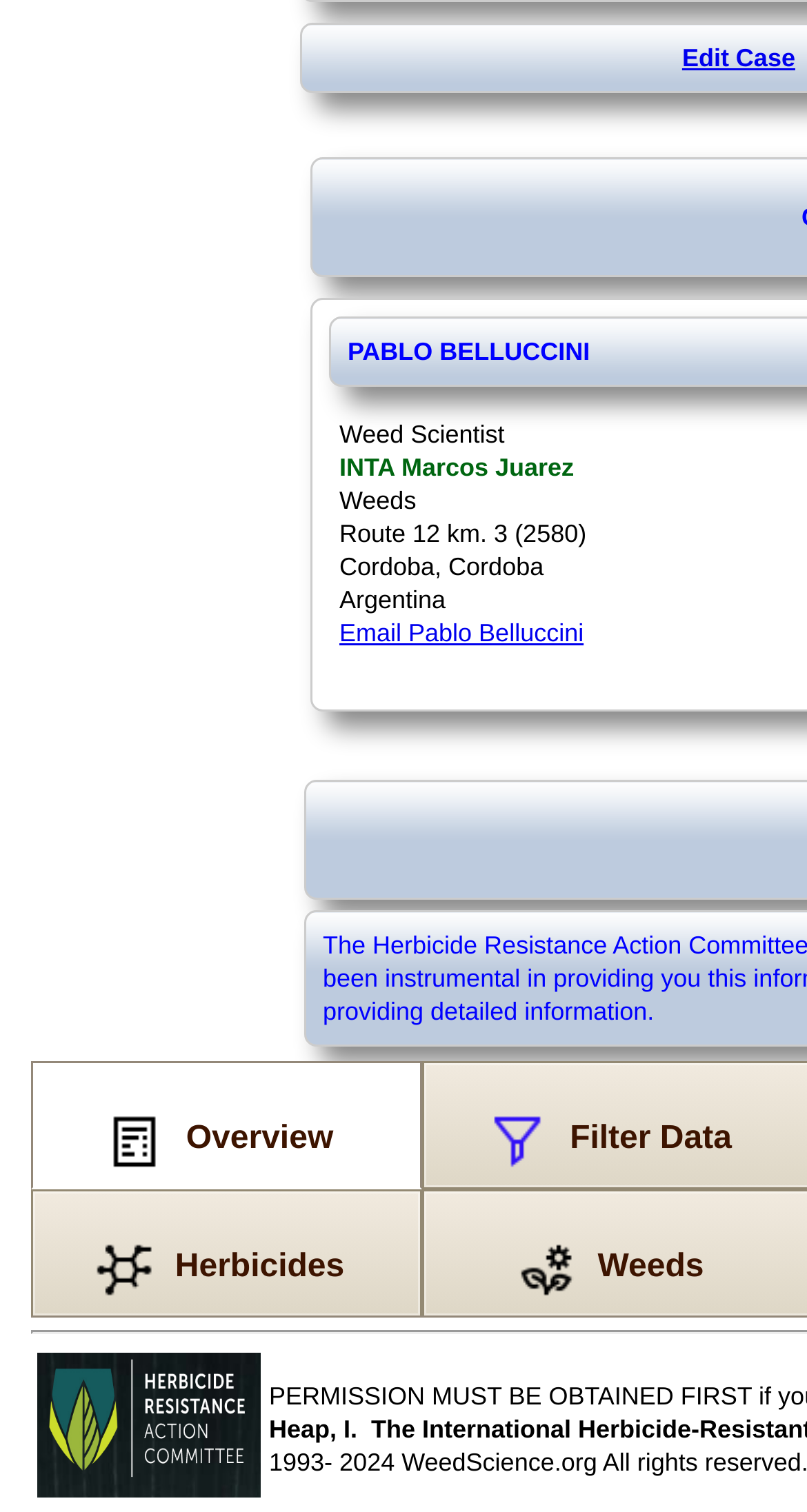Provide a brief response to the question using a single word or phrase: 
What is the type of element that contains an image on the webpage?

link